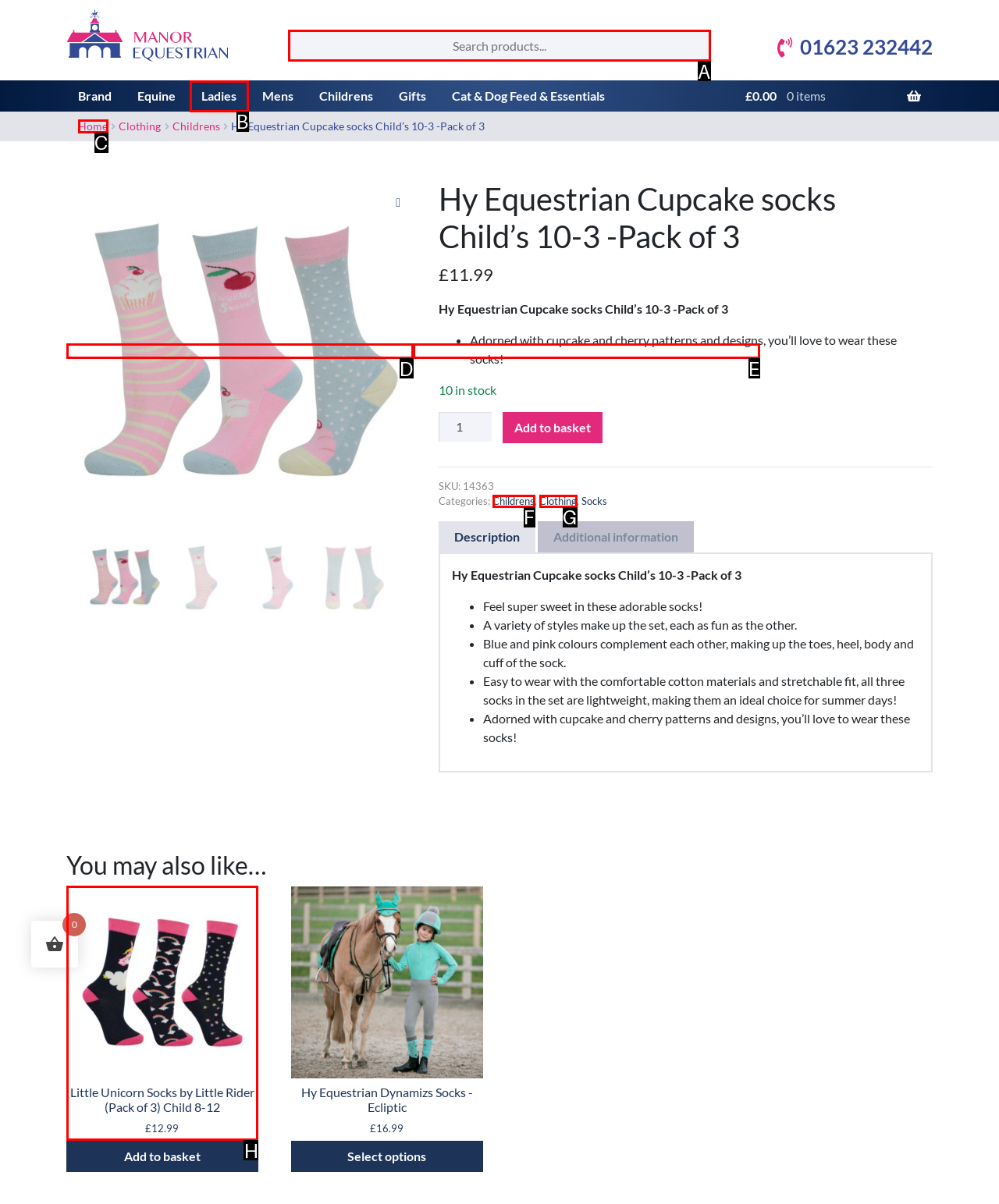Point out the specific HTML element to click to complete this task: Search for products Reply with the letter of the chosen option.

A